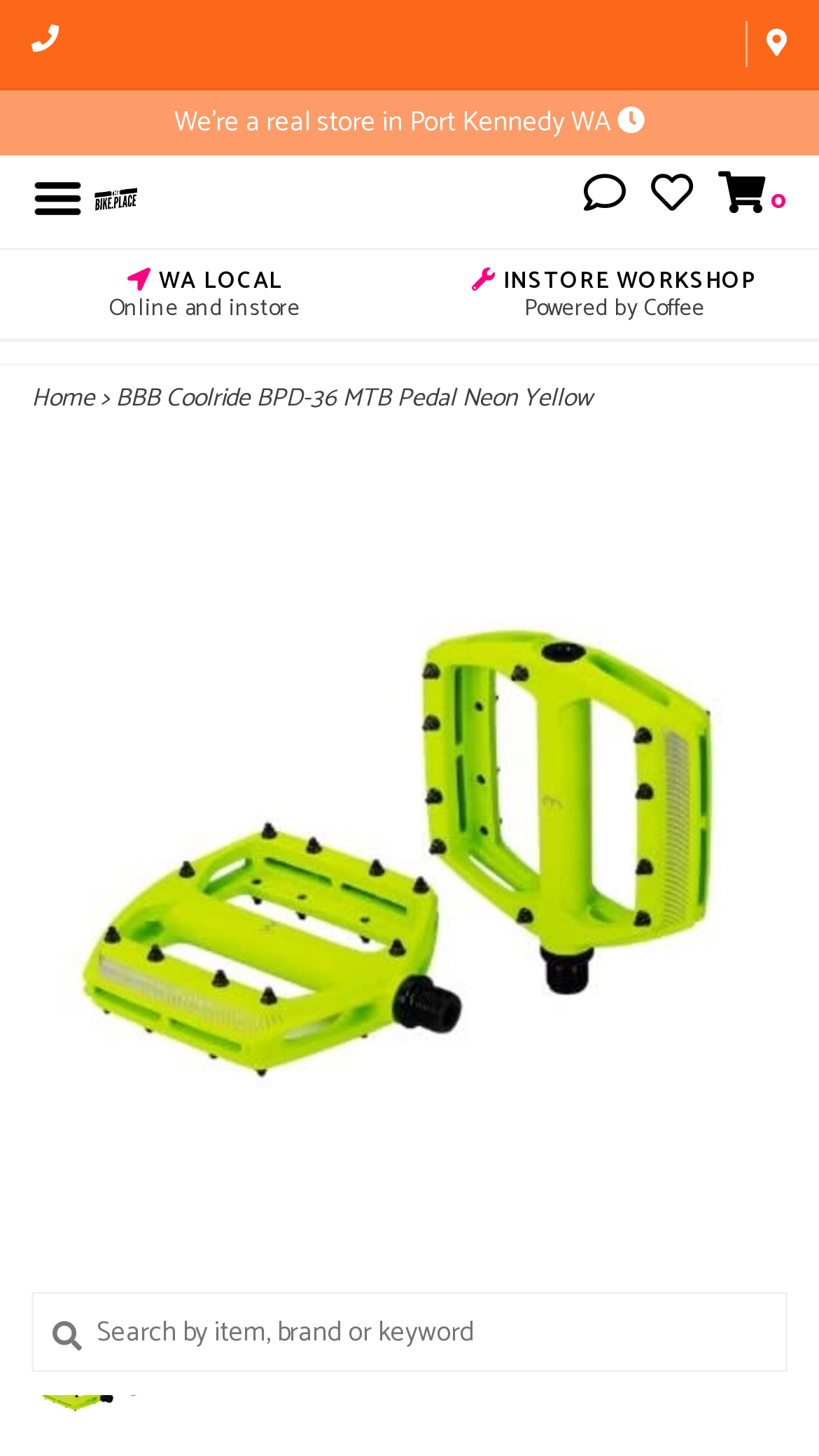What is the theme of the workshop?
Refer to the screenshot and respond with a concise word or phrase.

Bike